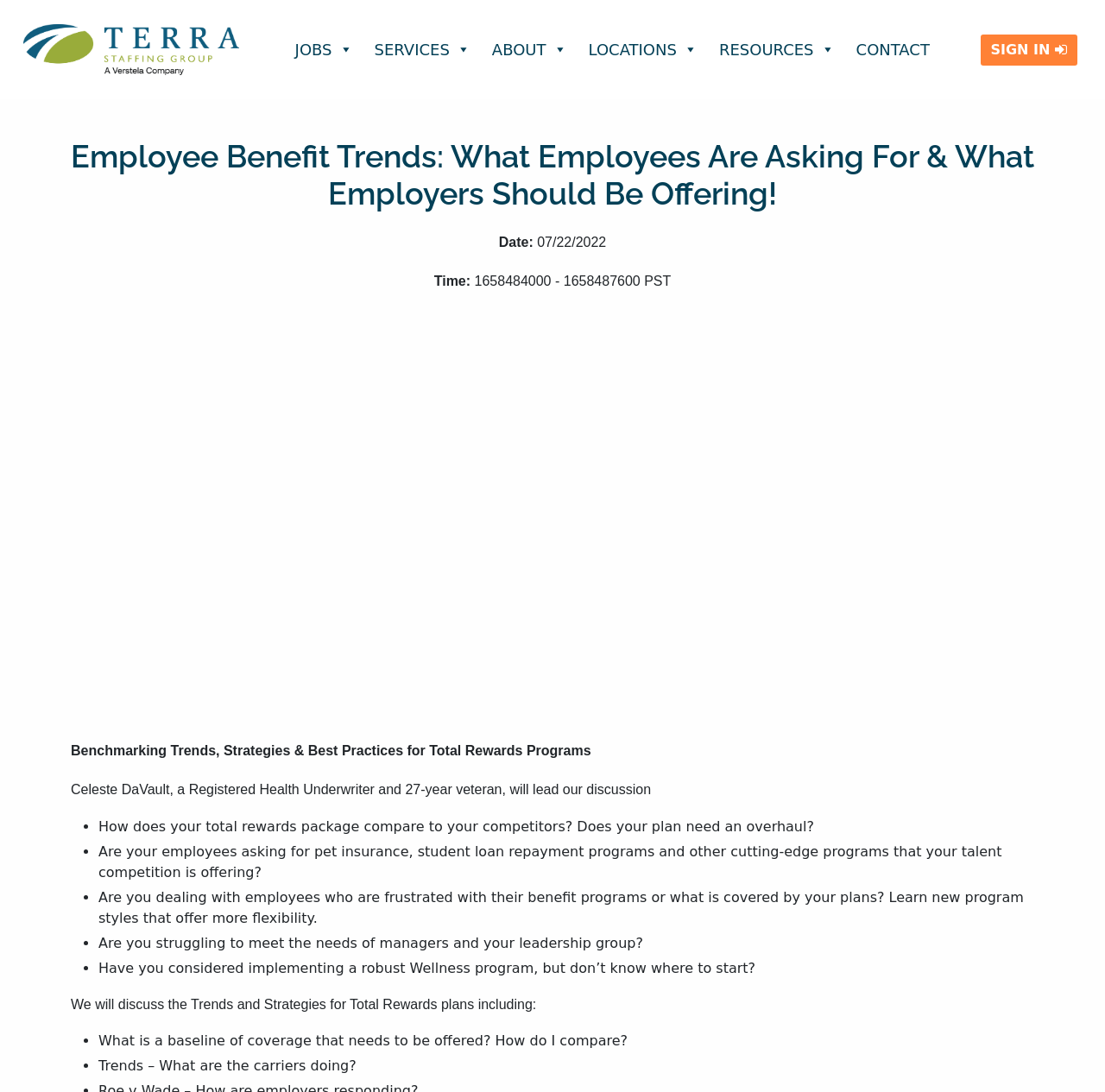Illustrate the webpage with a detailed description.

This webpage appears to be a landing page for an HR HotSpot session, specifically focused on employee benefit trends. At the top of the page, there is a main navigation menu with links to various sections of the website, including "JOBS", "SERVICES", "ABOUT", "LOCATIONS", "RESOURCES", and "CONTACT". To the right of the navigation menu, there is a "SIGN IN" button.

Below the navigation menu, there is a heading that reads "Employee Benefit Trends: What Employees Are Asking For & What Employers Should Be Offering!" This heading is followed by a date and time stamp, indicating that the session took place on July 22, 2022.

The main content of the page is an iframe that takes up a significant portion of the page. This iframe likely contains a video or audio recording of the HR HotSpot session.

To the left of the iframe, there is a section that provides more information about the session. This section includes a brief description of the topic, which is benchmarking trends, strategies, and best practices for total rewards programs. The description also mentions that the session will be led by Celeste DaVault, a Registered Health Underwriter and 27-year veteran.

Below the description, there is a list of bullet points that outline the topics that will be discussed during the session. These topics include how to compare total rewards packages to competitors, how to address employee requests for cutting-edge programs, and how to deal with employee frustration with benefit programs. There are five bullet points in total, each with a brief description of the topic.

At the bottom of the page, there is another section that appears to be a continuation of the topic outline. This section includes four more bullet points that discuss trends and strategies for total rewards plans, including what constitutes a baseline of coverage and how to compare to carriers.